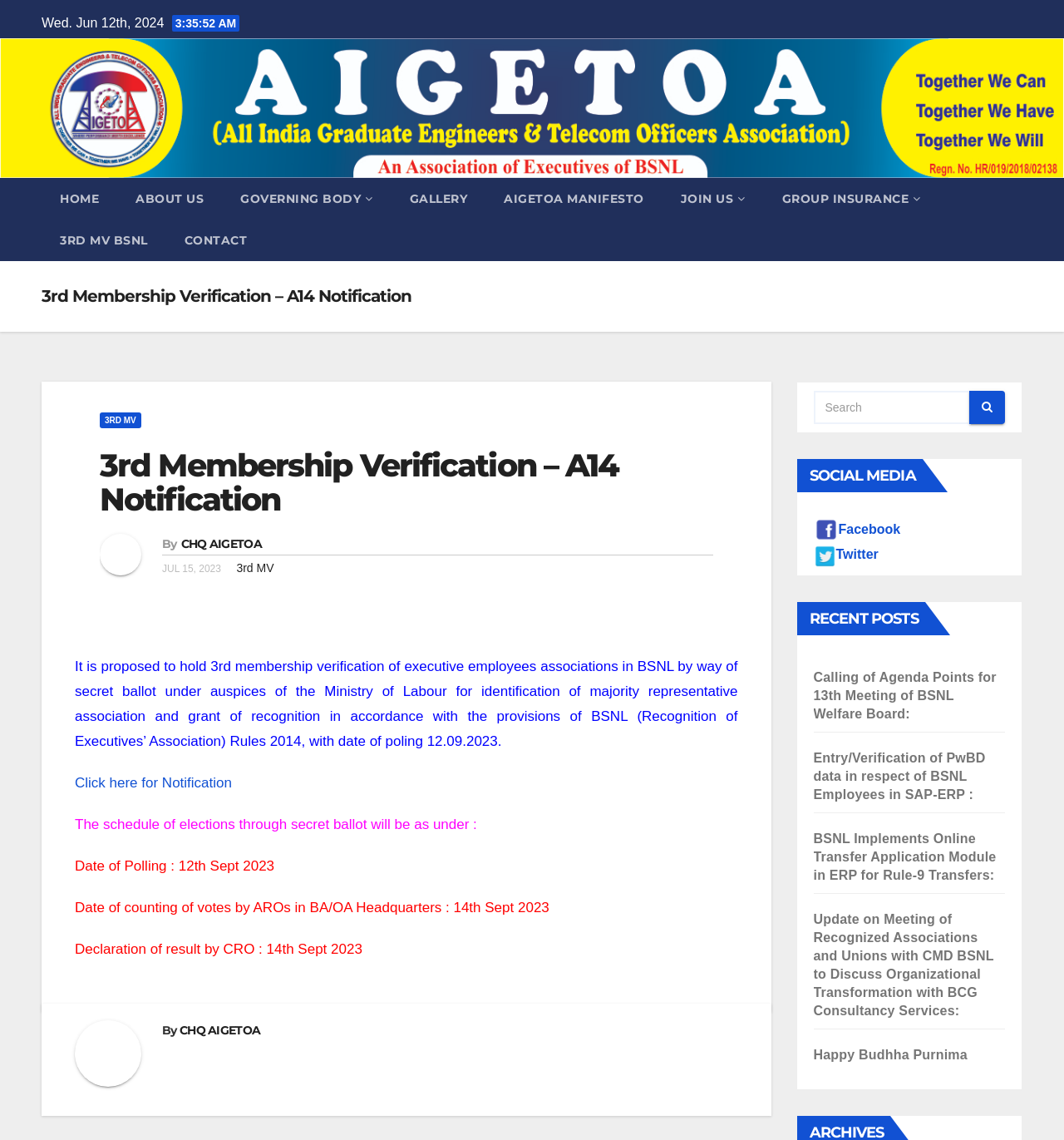Answer with a single word or phrase: 
What is the date of counting of votes by AROs in BA/OA Headquarters?

14th Sept 2023